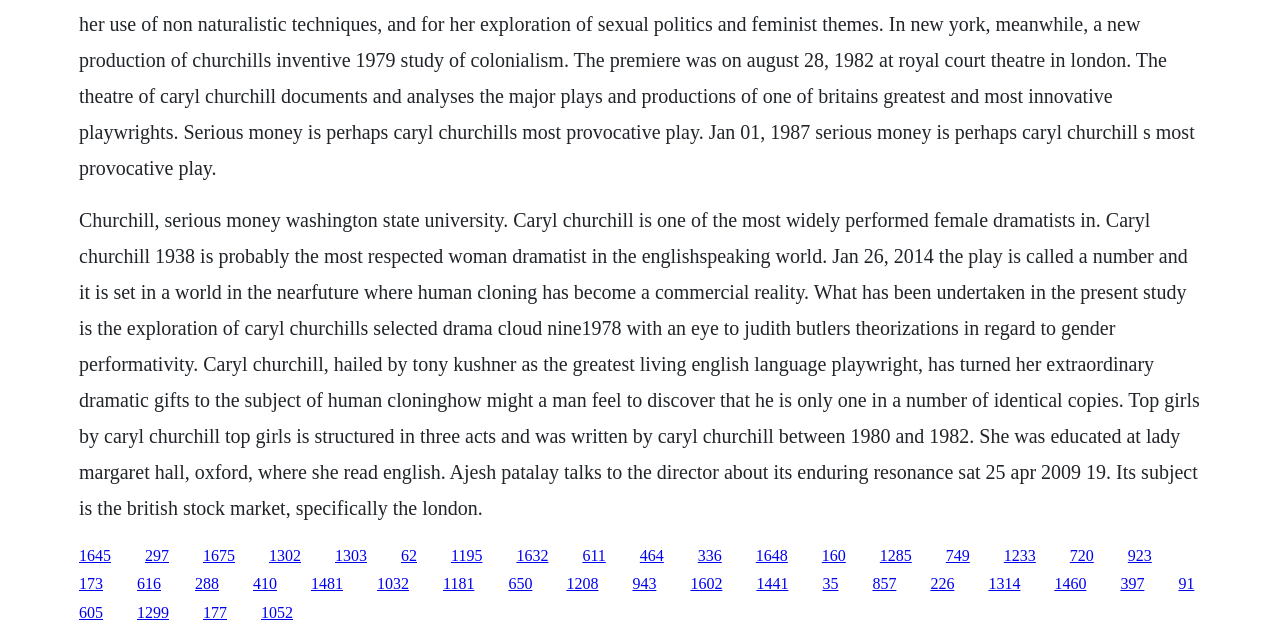Please find the bounding box coordinates of the element that needs to be clicked to perform the following instruction: "Learn more about human cloning in Caryl Churchill's drama". The bounding box coordinates should be four float numbers between 0 and 1, represented as [left, top, right, bottom].

[0.159, 0.859, 0.184, 0.886]